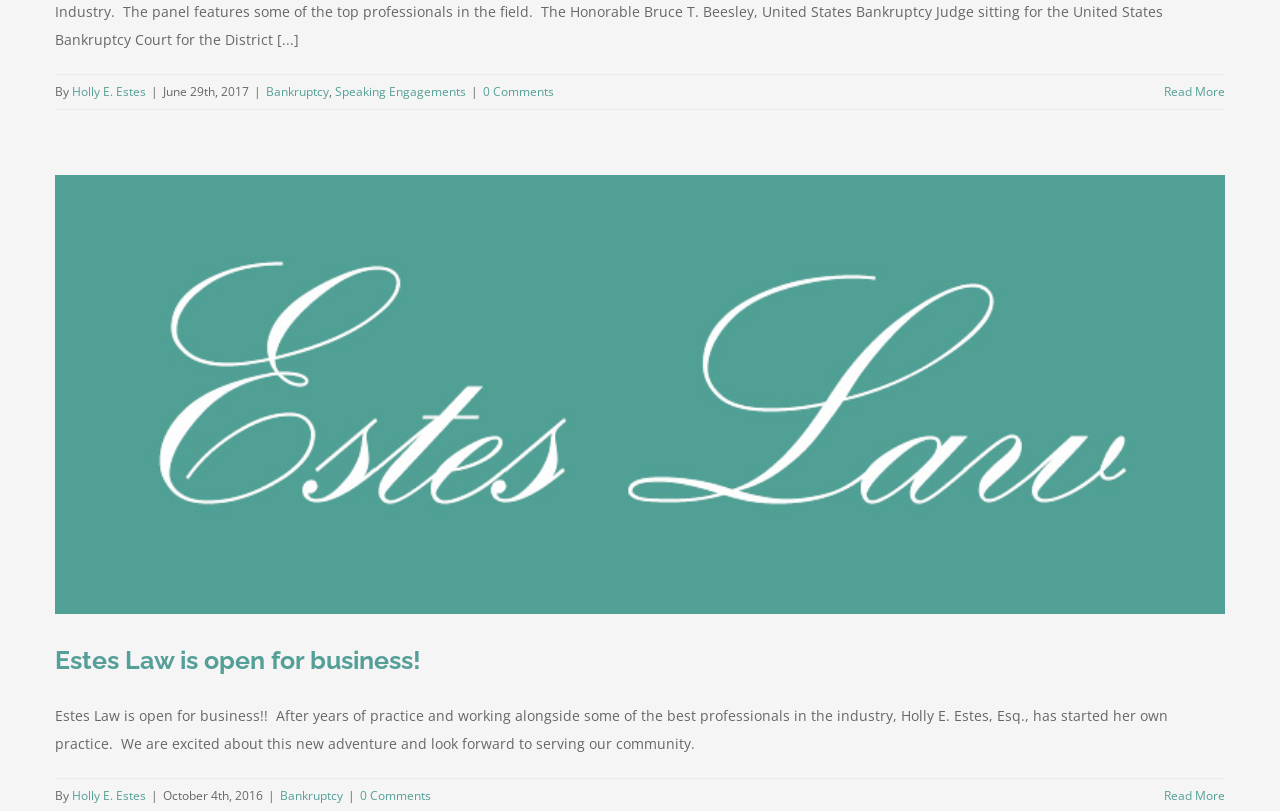Determine the bounding box coordinates of the UI element described by: "Speaking Engagements".

[0.262, 0.103, 0.364, 0.124]